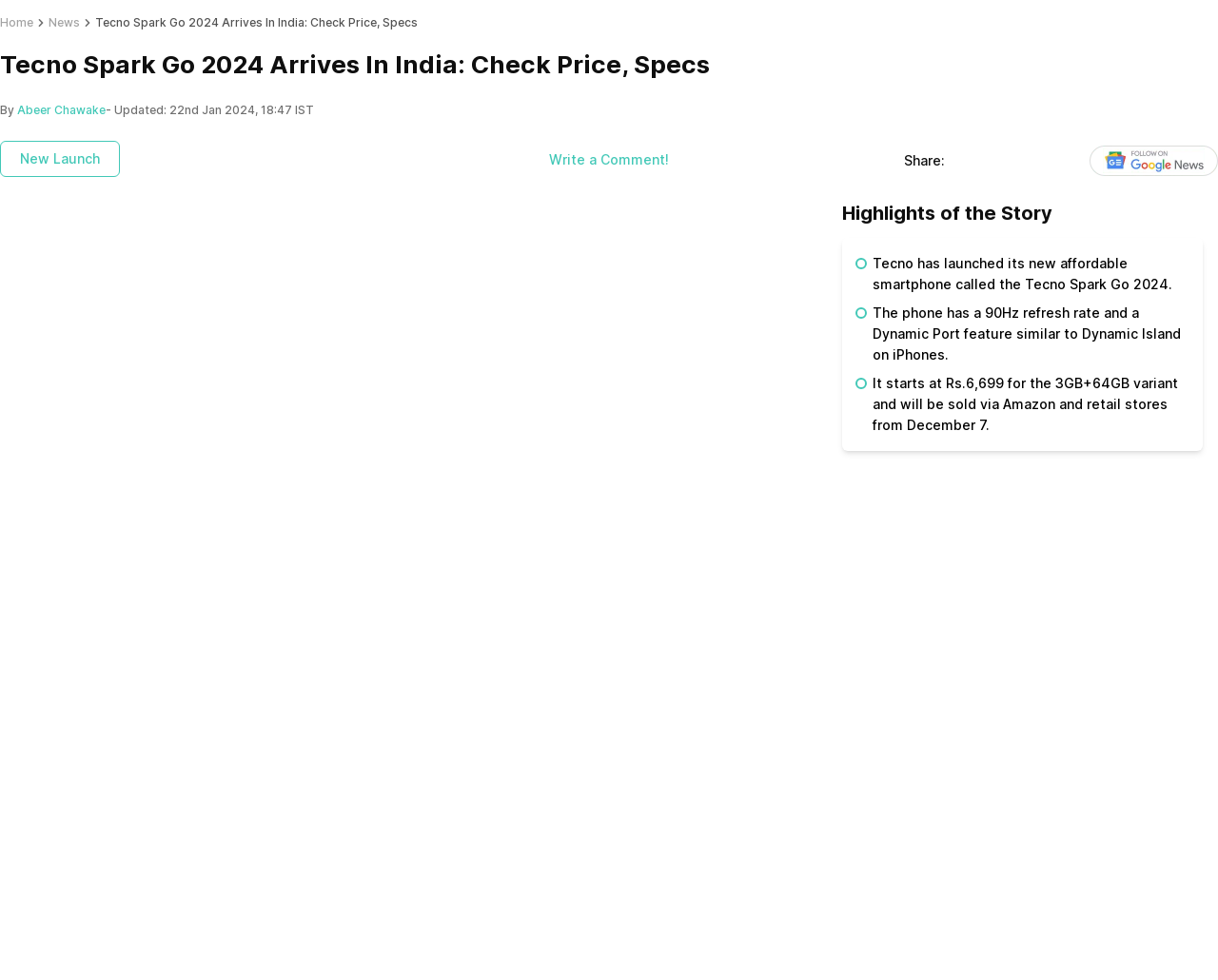What is the name of the new phone launched by Tecno?
Analyze the screenshot and provide a detailed answer to the question.

The question can be answered by looking at the heading of the webpage, which mentions 'Tecno Spark Go 2024 Arrives In India: Check Price, Specs'. This indicates that the new phone launched by Tecno is called the Tecno Spark Go 2024.